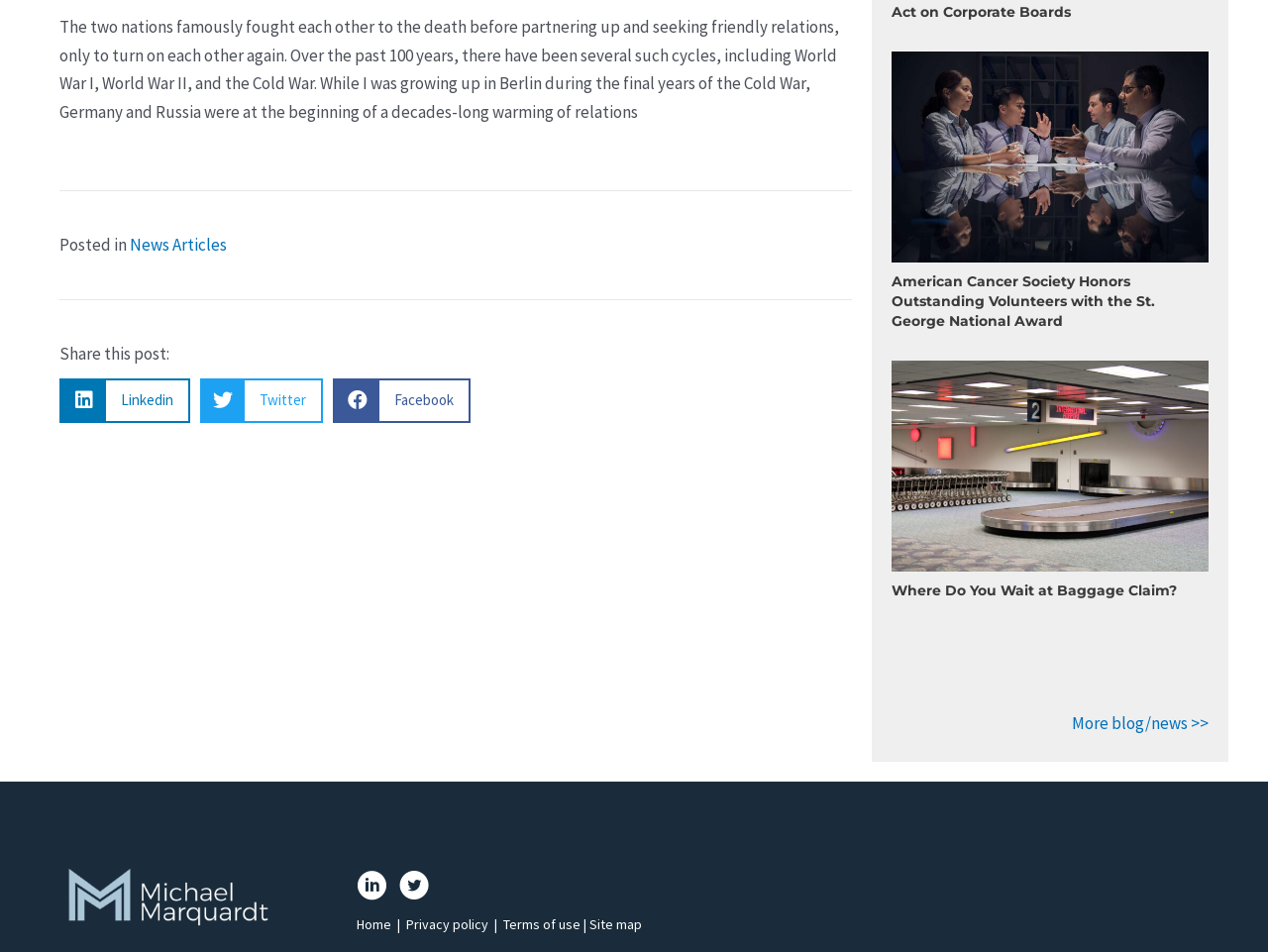What is the author of the blog post?
Please provide a single word or phrase answer based on the image.

Michael Marquardt